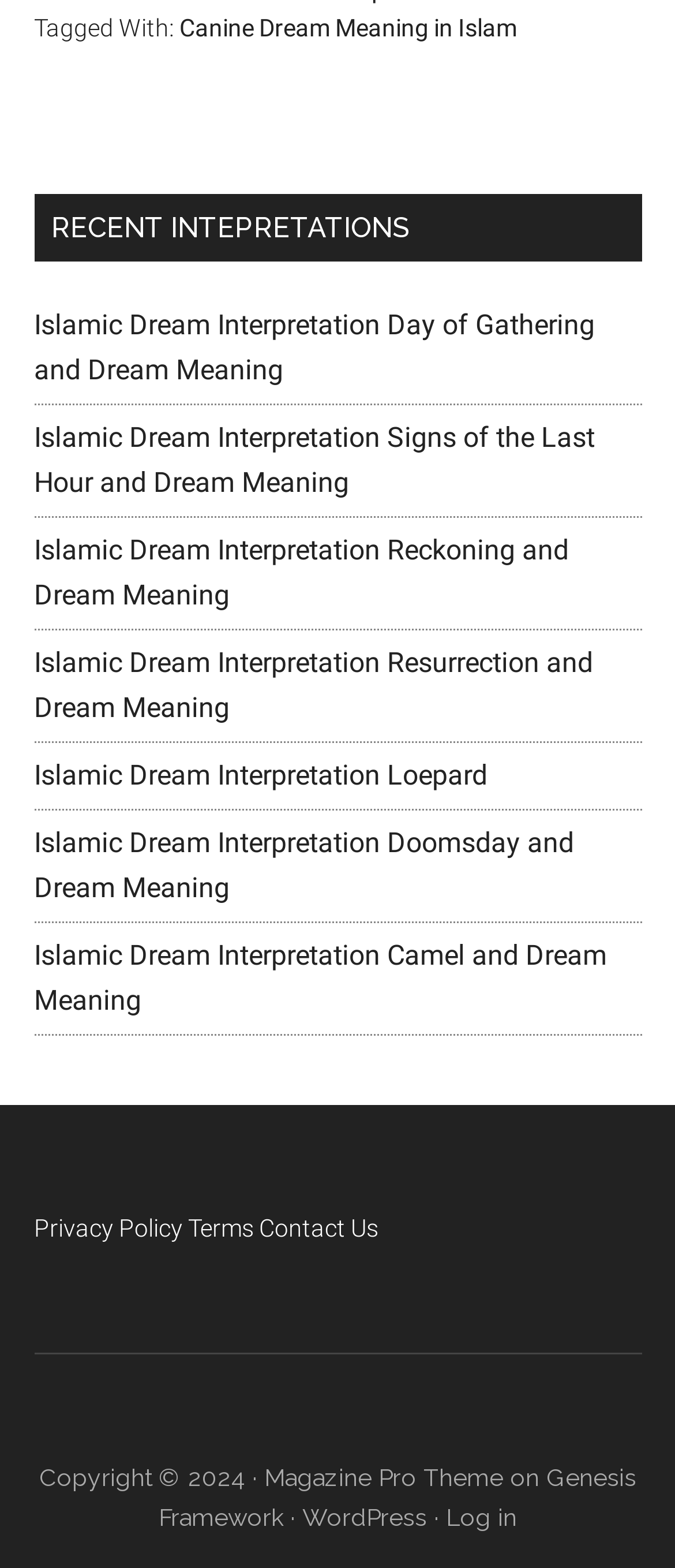Provide a single word or phrase answer to the question: 
What is the purpose of the 'Privacy Policy' link?

To view privacy policy